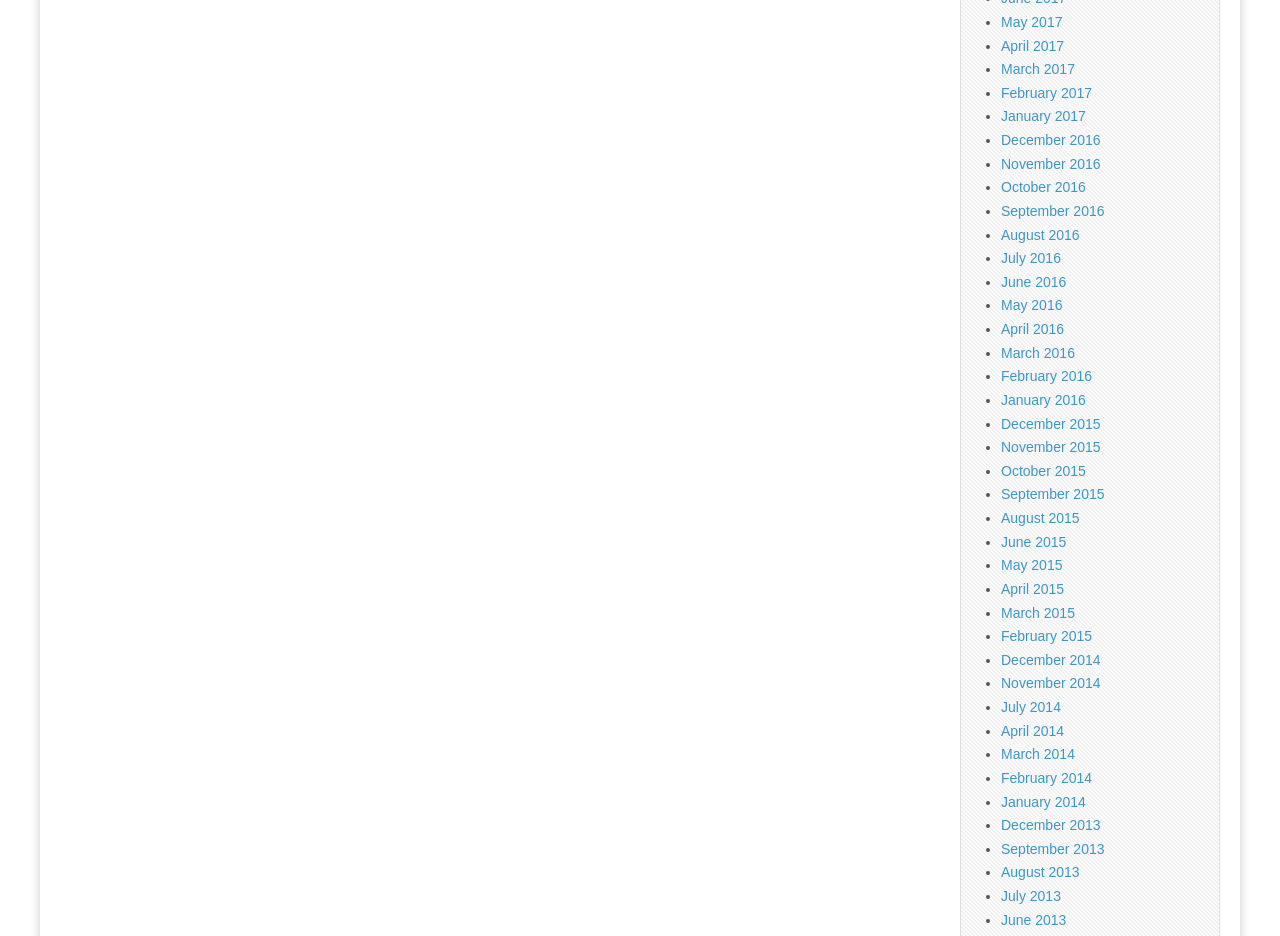How many links are there in total?
Provide a one-word or short-phrase answer based on the image.

54